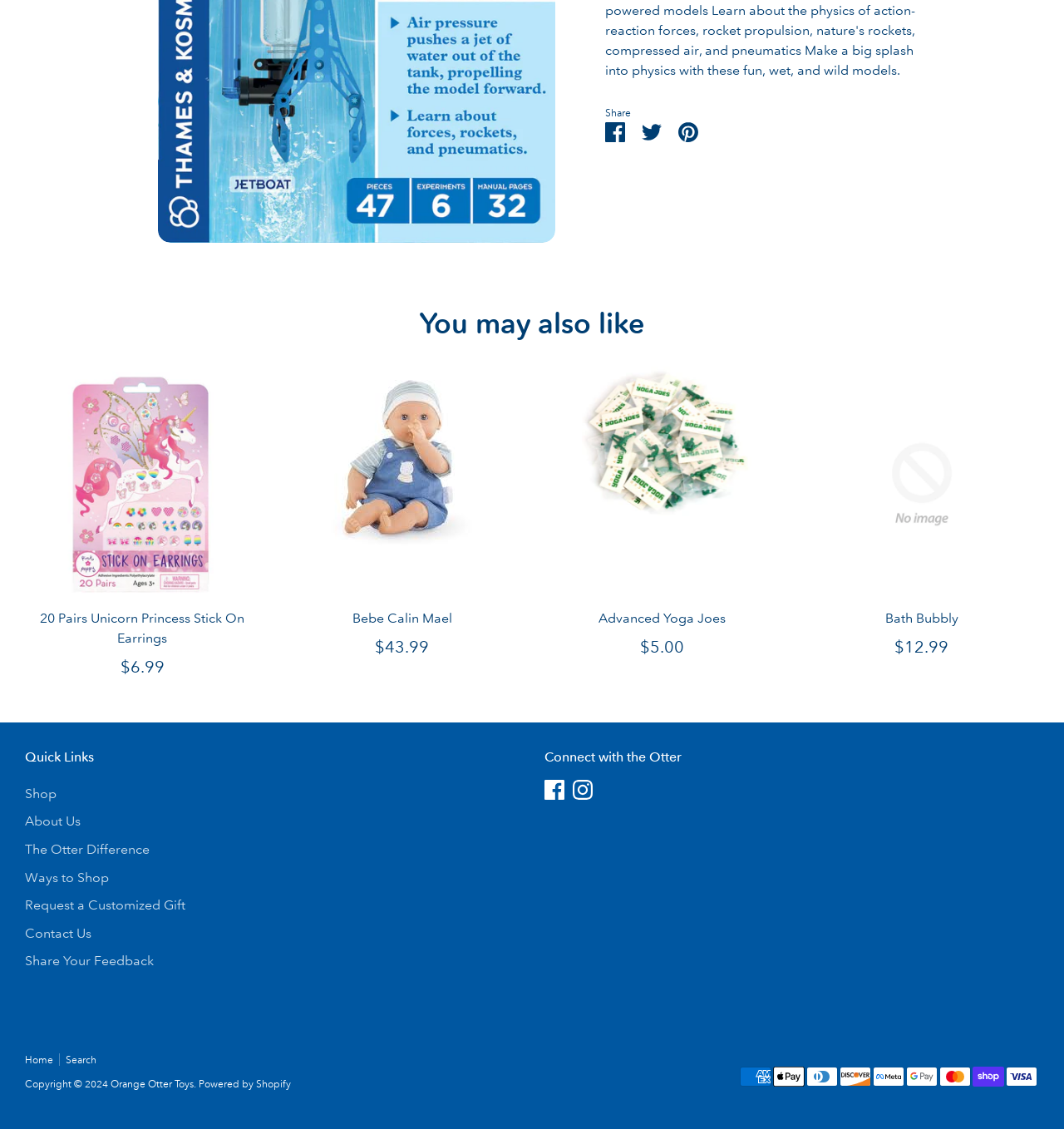Using floating point numbers between 0 and 1, provide the bounding box coordinates in the format (top-left x, top-left y, bottom-right x, bottom-right y). Locate the UI element described here: aria-label="Facebook"

[0.512, 0.691, 0.53, 0.708]